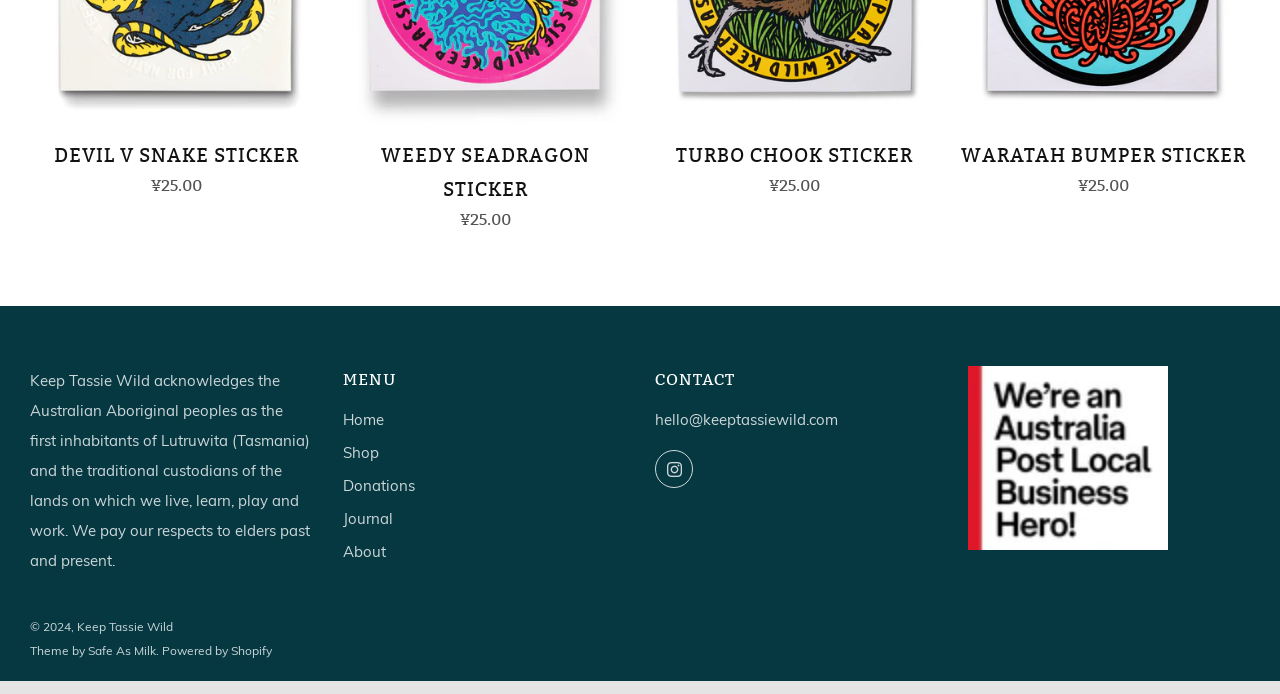Identify the bounding box coordinates of the area you need to click to perform the following instruction: "View DEVIL V SNAKE STICKER".

[0.023, 0.198, 0.253, 0.279]